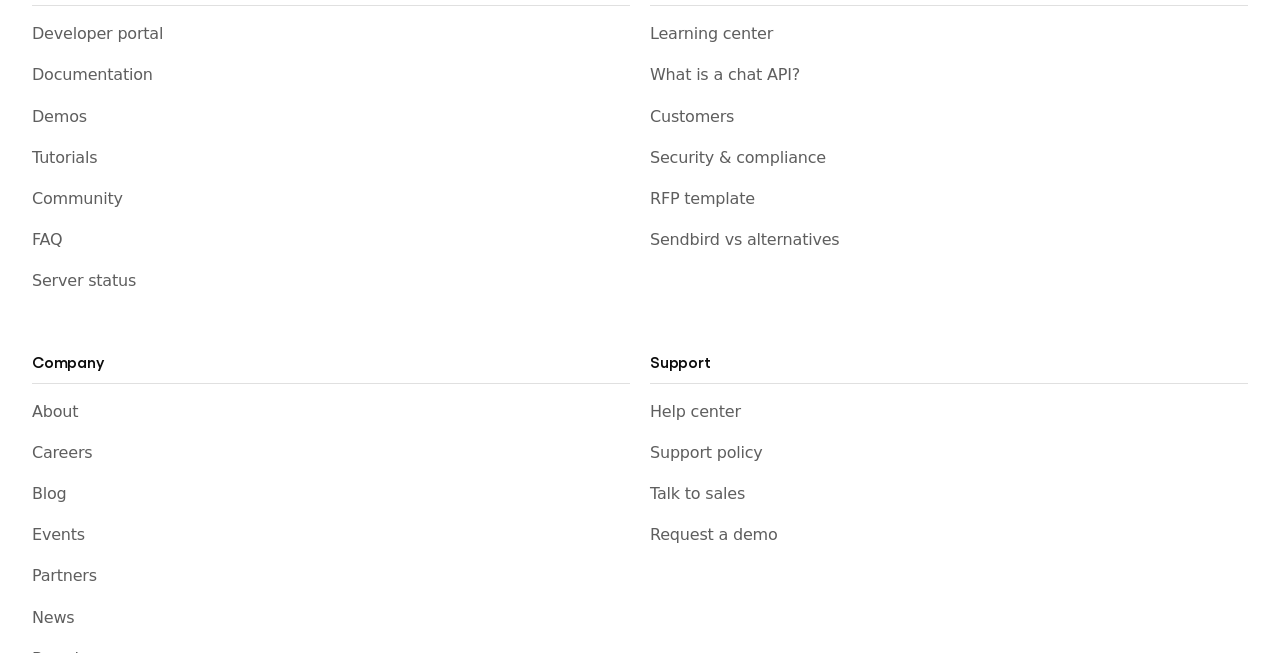Please identify the bounding box coordinates of the clickable region that I should interact with to perform the following instruction: "Go to the developer portal". The coordinates should be expressed as four float numbers between 0 and 1, i.e., [left, top, right, bottom].

[0.025, 0.036, 0.492, 0.068]